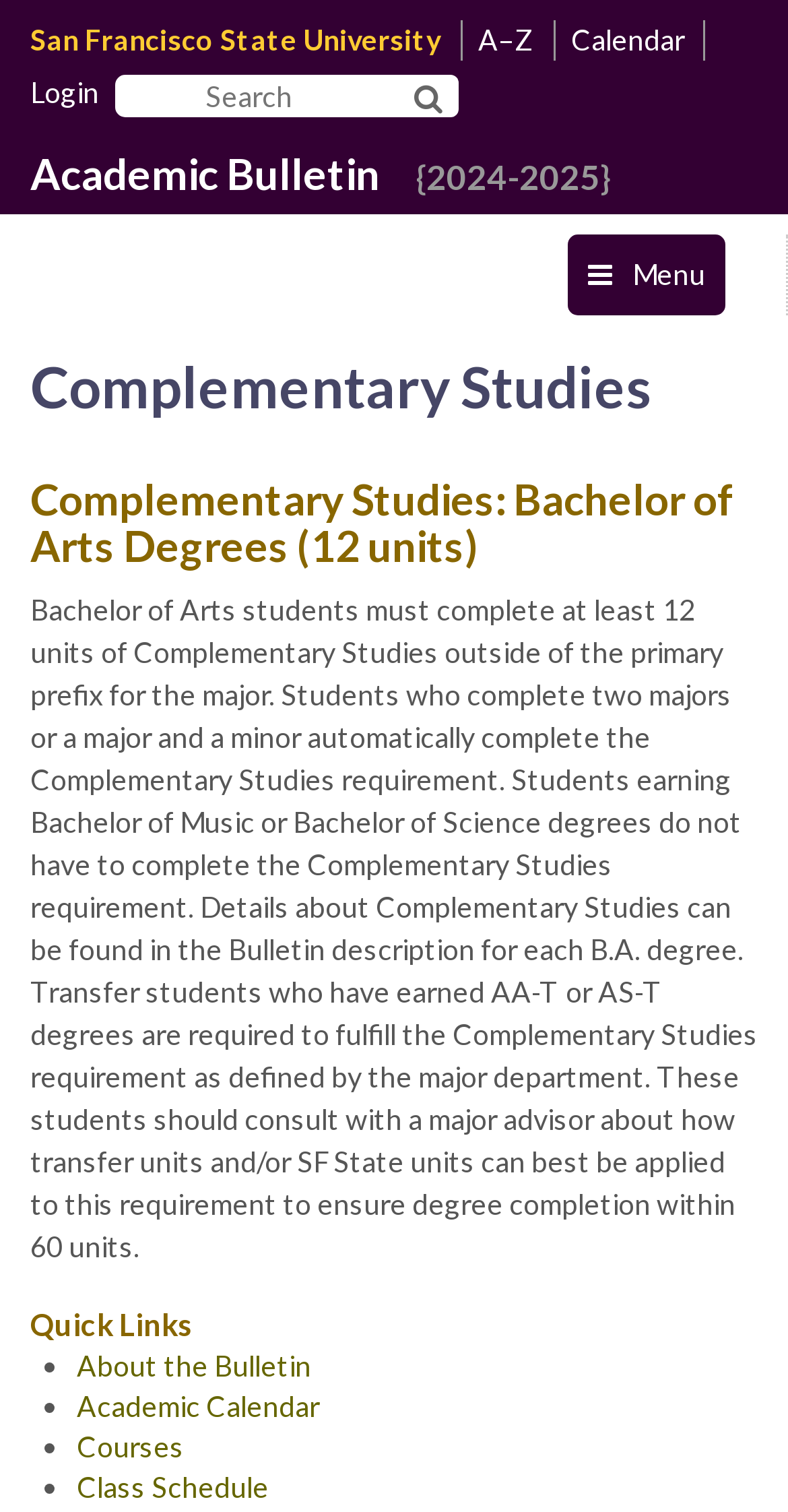Provide the bounding box coordinates of the HTML element described by the text: "alt="Website security" title="SiteLock"". The coordinates should be in the format [left, top, right, bottom] with values between 0 and 1.

None